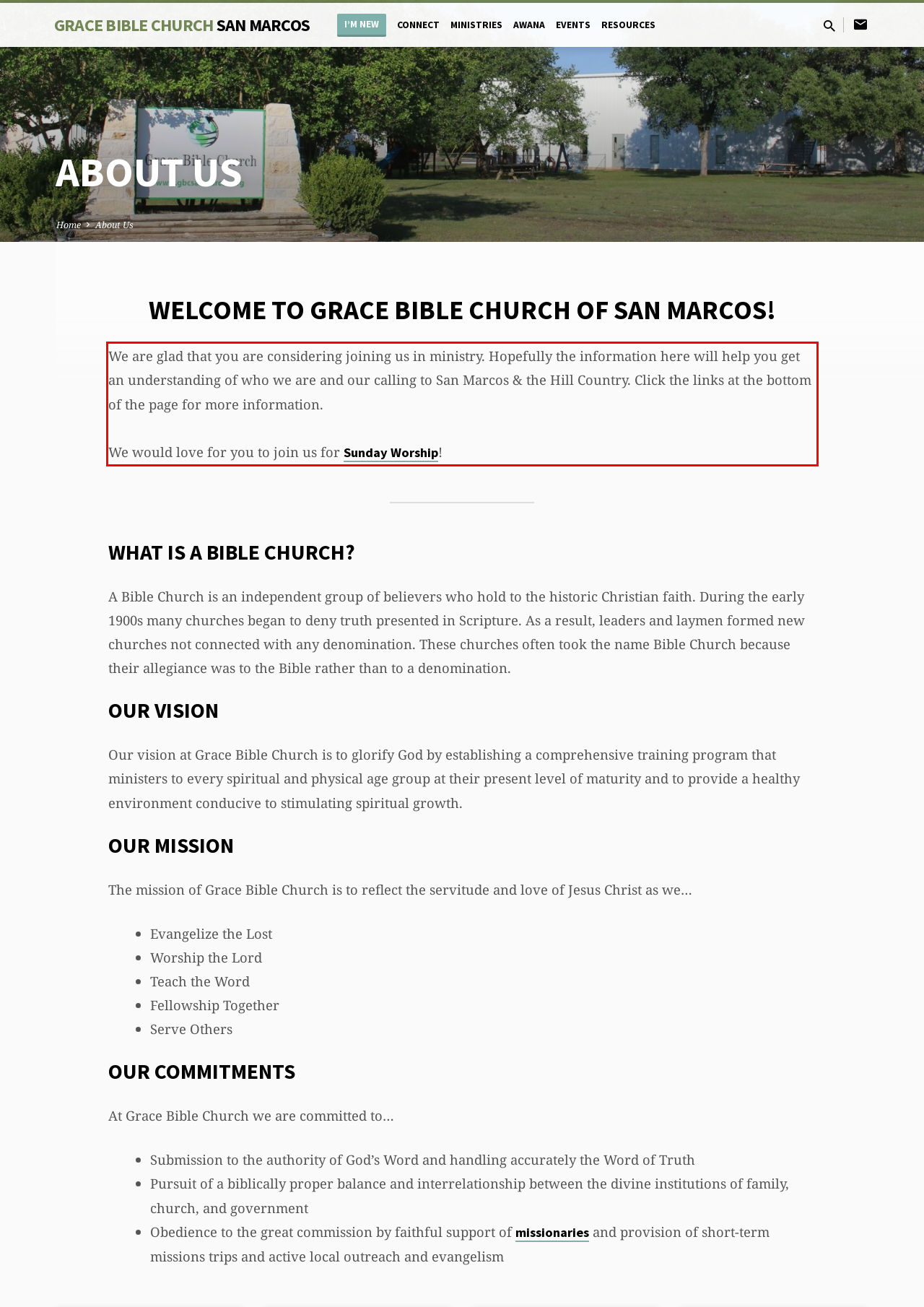You are given a webpage screenshot with a red bounding box around a UI element. Extract and generate the text inside this red bounding box.

We are glad that you are considering joining us in ministry. Hopefully the information here will help you get an understanding of who we are and our calling to San Marcos & the Hill Country. Click the links at the bottom of the page for more information. We would love for you to join us for Sunday Worship!